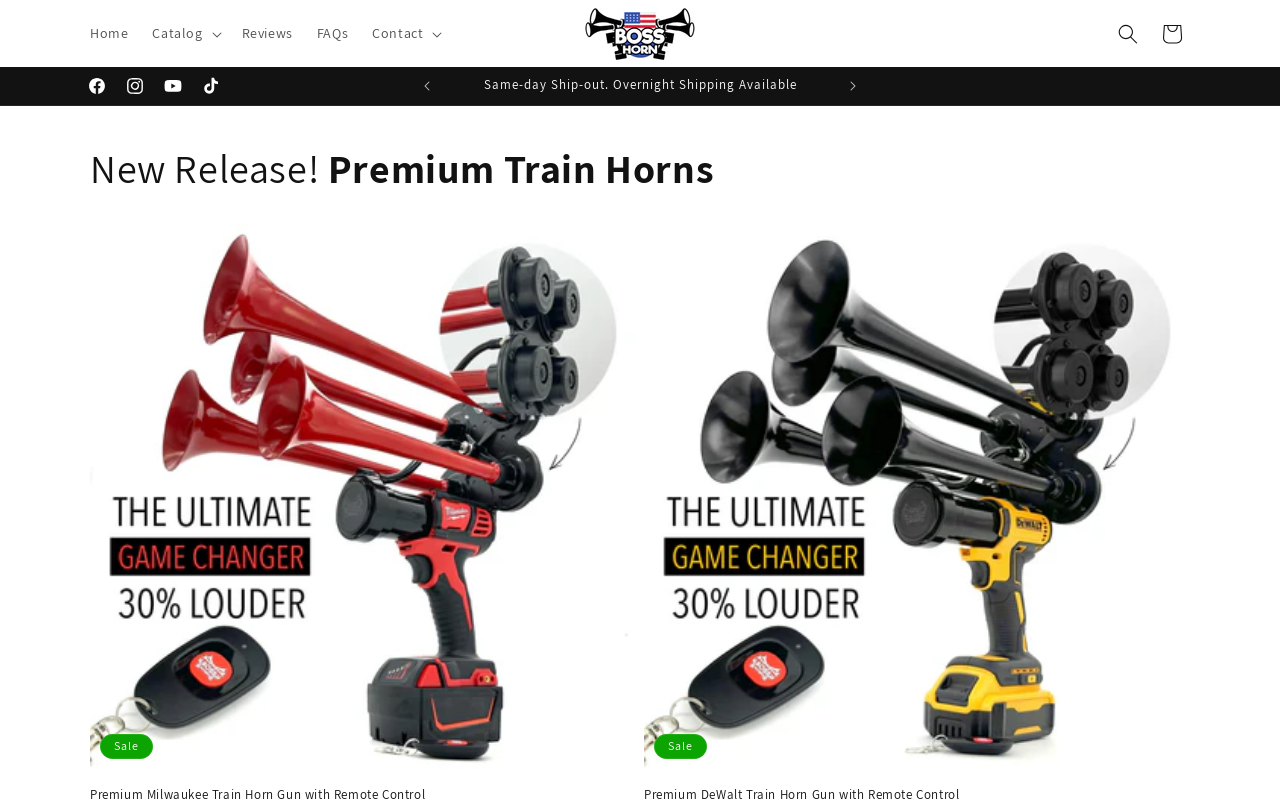Pinpoint the bounding box coordinates of the clickable element to carry out the following instruction: "Click the Home link."

[0.061, 0.015, 0.11, 0.068]